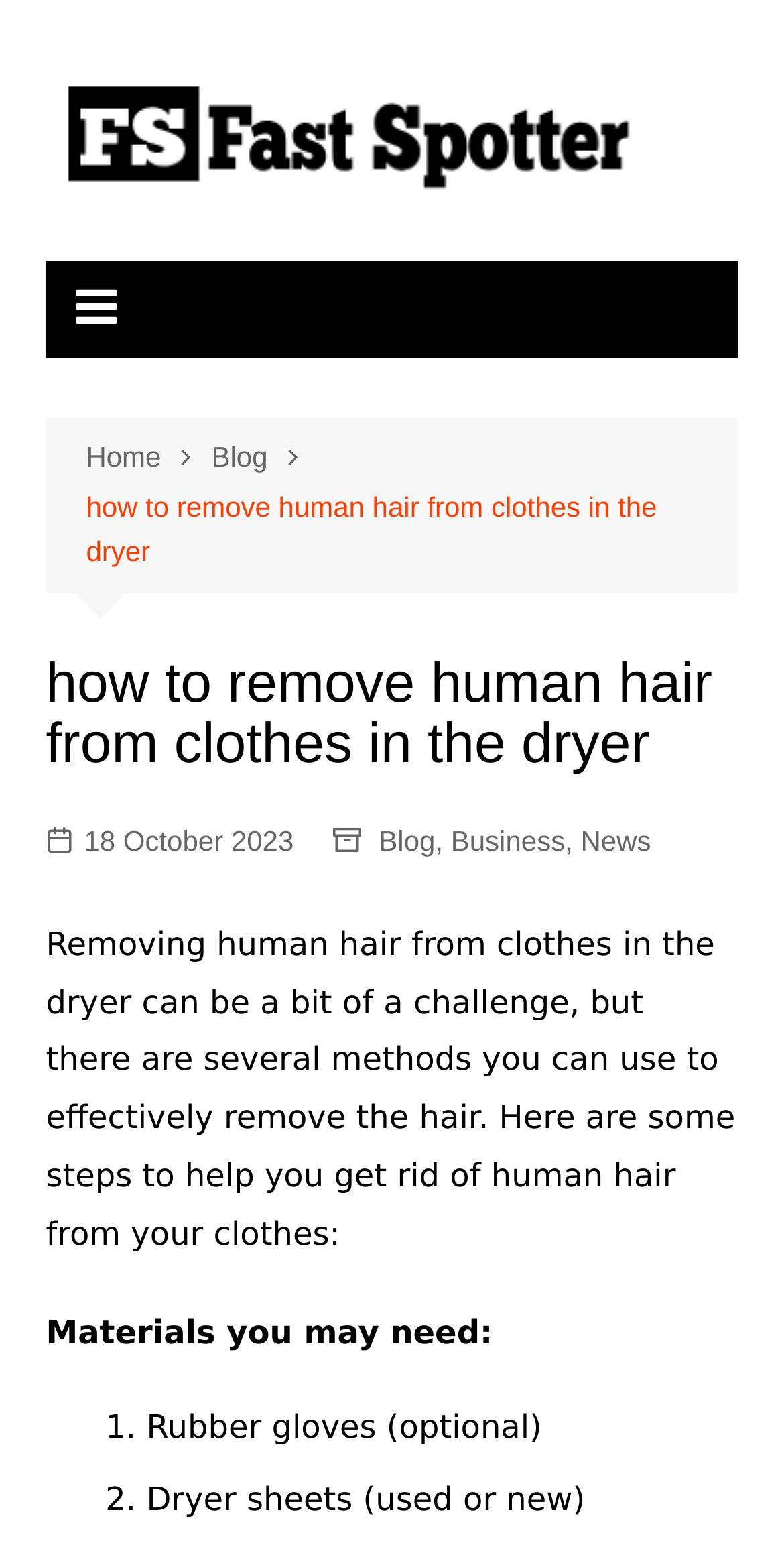How many links are in the breadcrumbs navigation?
Please provide a comprehensive answer based on the details in the screenshot.

The breadcrumbs navigation contains three links: 'Home', 'Blog', and the current page 'how to remove human hair from clothes in the dryer'.